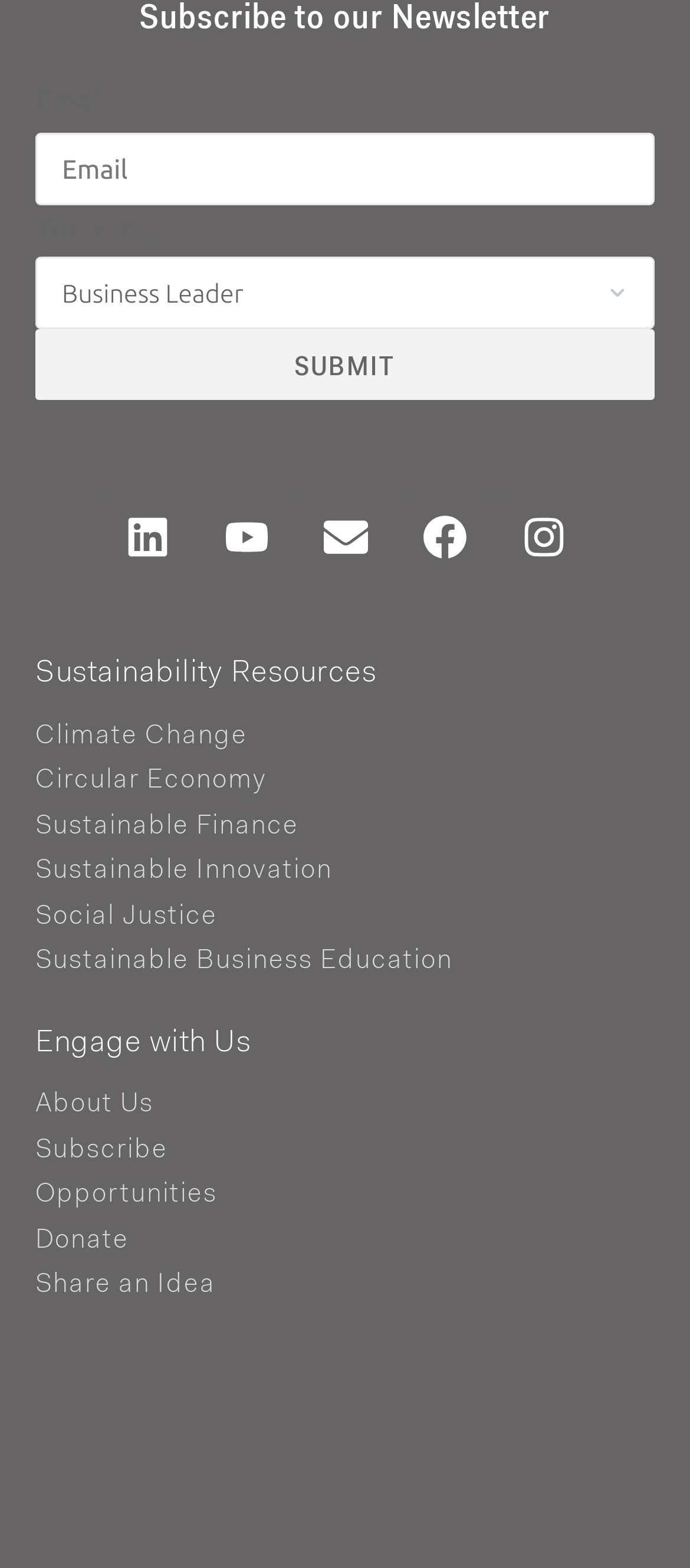Please locate the bounding box coordinates of the element that should be clicked to achieve the given instruction: "Visit Facebook page".

None